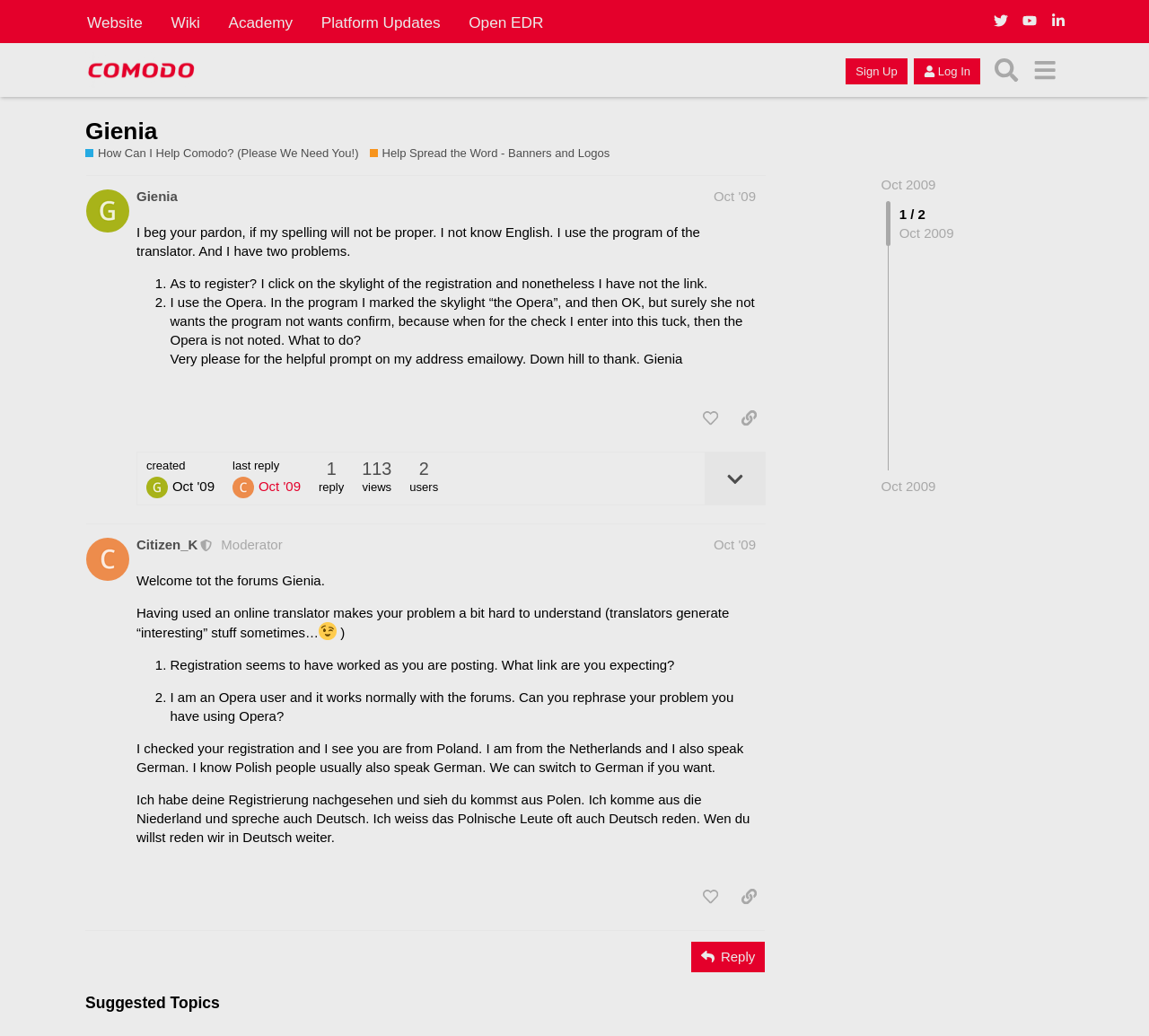How many posts are on this page?
Please provide a single word or phrase as the answer based on the screenshot.

2